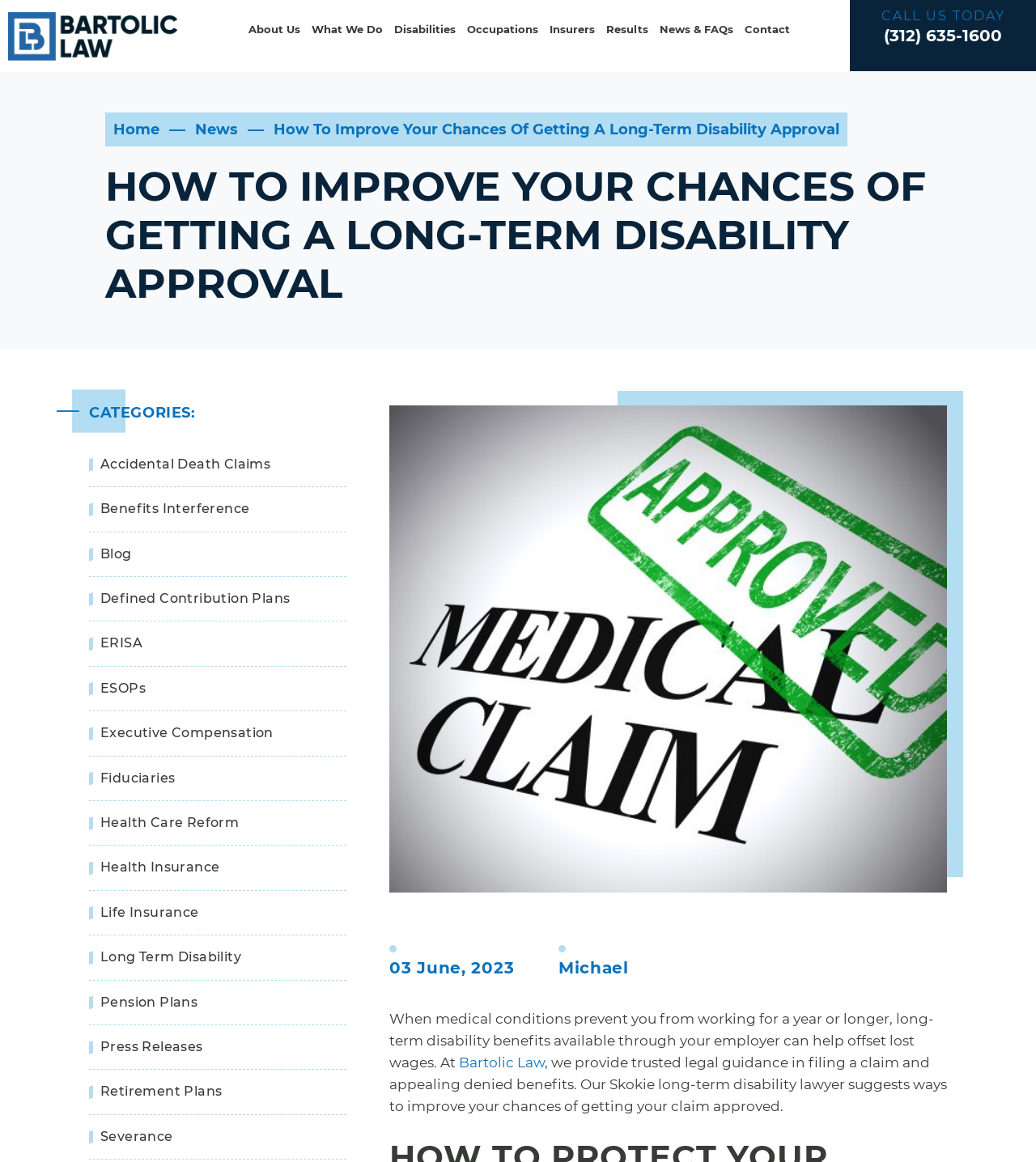Explain the webpage's layout and main content in detail.

This webpage is about a law firm, Bartolic Law, that specializes in long-term disability claims. At the top, there is a navigation menu with links to various sections of the website, including "About Us", "What We Do", "Disabilities", "Occupations", "Insurers", "Results", "News & FAQs", and "Contact". Next to the navigation menu, there is a search box with a "Search" button and a "Clear" button.

Below the navigation menu, there is a prominent heading "CALL US TODAY" with a phone number "(312) 635-1600" next to it. Underneath, there are two links, "Home" and "News", which are likely part of a secondary navigation menu.

The main content of the webpage is an article titled "How to Improve Your Chances of Getting a Long-Term Disability Approval". The article has a heading with the same title, followed by a subheading with the date "03 June, 2023" and the author's name "Michael". The article discusses the importance of long-term disability benefits and how the law firm can help with filing claims and appealing denied benefits.

On the right side of the article, there is a list of categories, including "Accidental Death Claims", "Benefits Interference", "Blog", and many others. These categories are likely related to the law firm's practice areas.

Overall, the webpage is well-organized and easy to navigate, with a clear focus on providing information about long-term disability claims and the law firm's services.